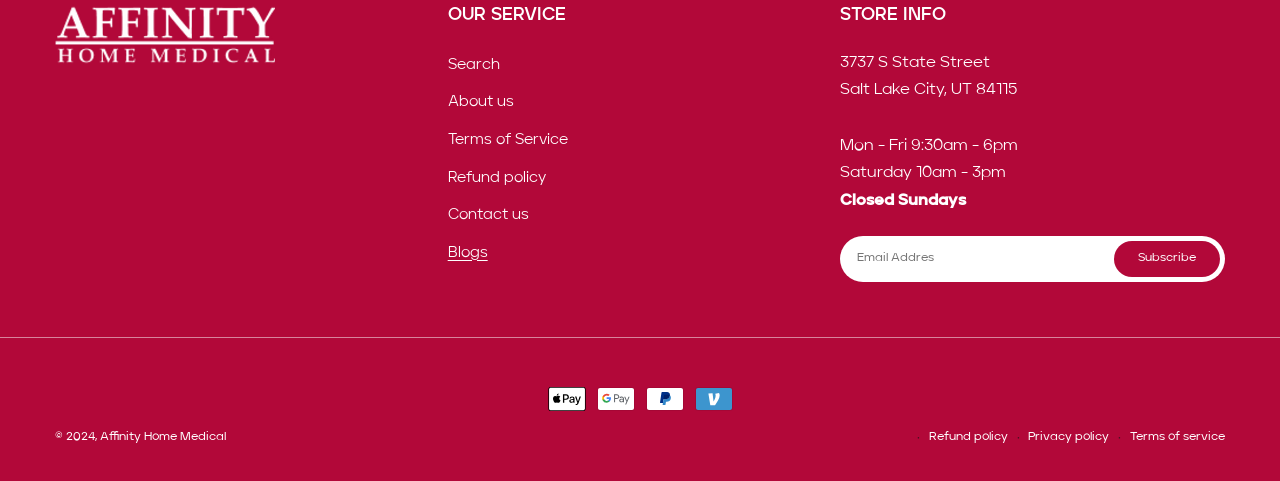What are the business hours on Saturday?
Provide a detailed answer to the question using information from the image.

I found the business hours by looking at the 'STORE INFO' section, where it lists the hours for Monday to Friday, Saturday, and notes that the store is closed on Sundays. The Saturday hours are listed as 10am - 3pm.